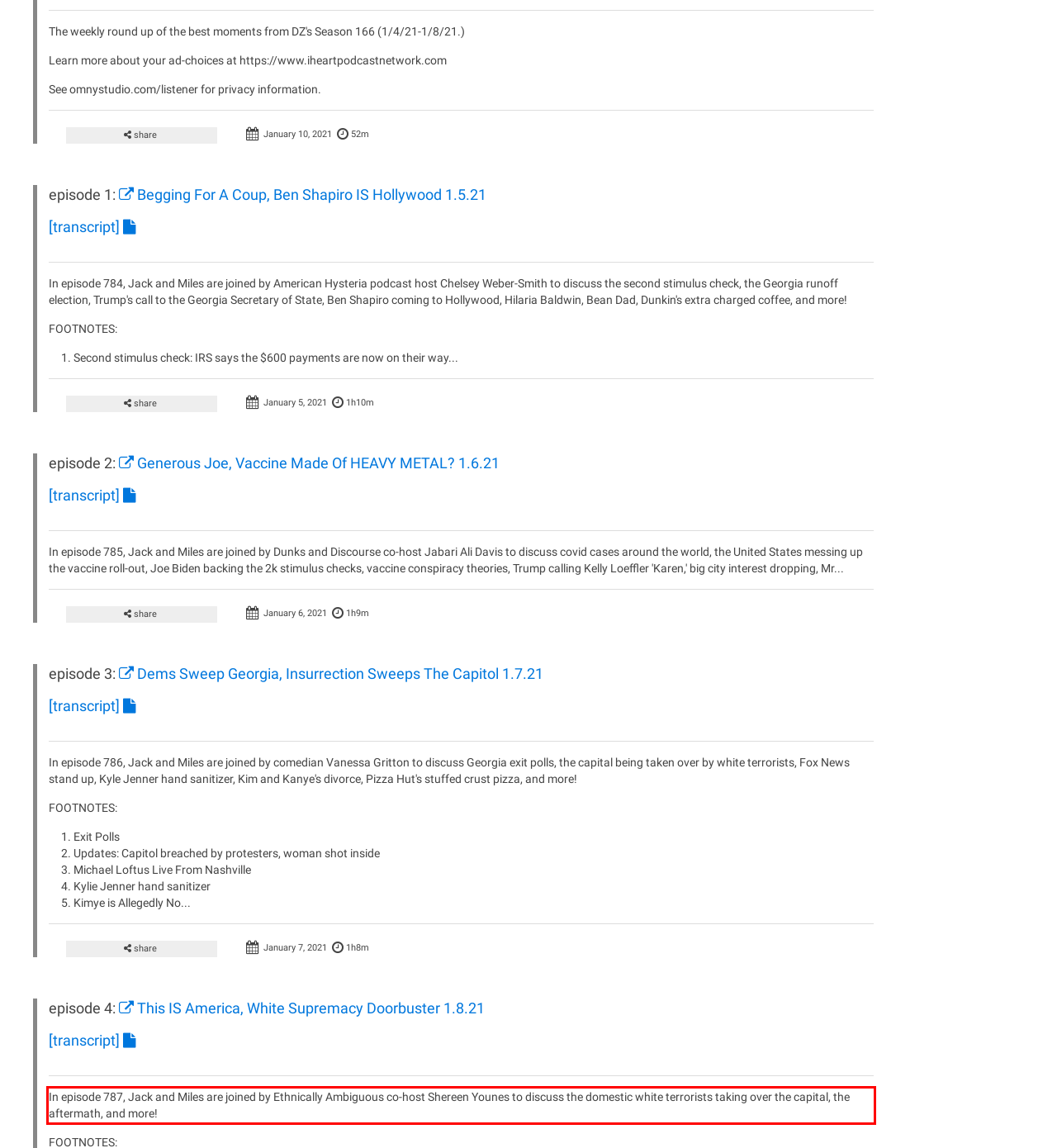Given a screenshot of a webpage containing a red rectangle bounding box, extract and provide the text content found within the red bounding box.

In episode 787, Jack and Miles are joined by Ethnically Ambiguous co-host Shereen Younes to discuss the domestic white terrorists taking over the capital, the aftermath, and more!